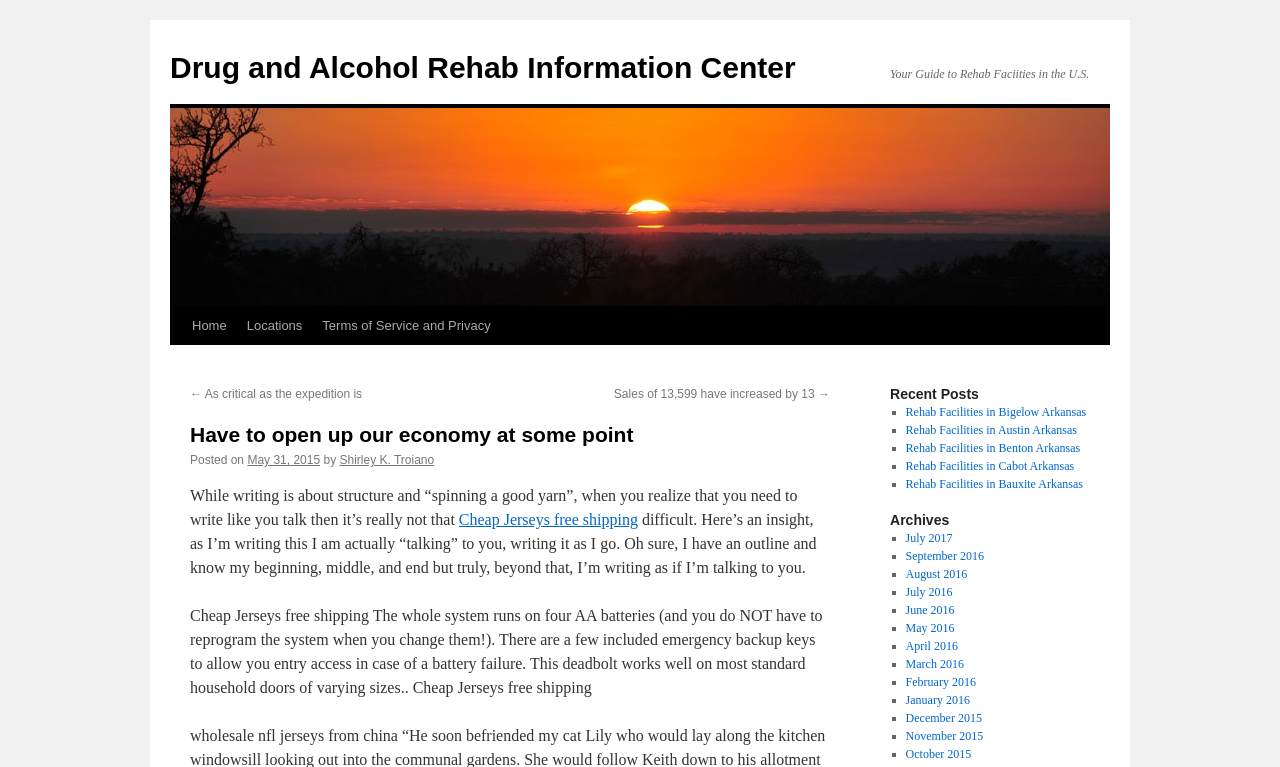Identify and provide the main heading of the webpage.

Have to open up our economy at some point